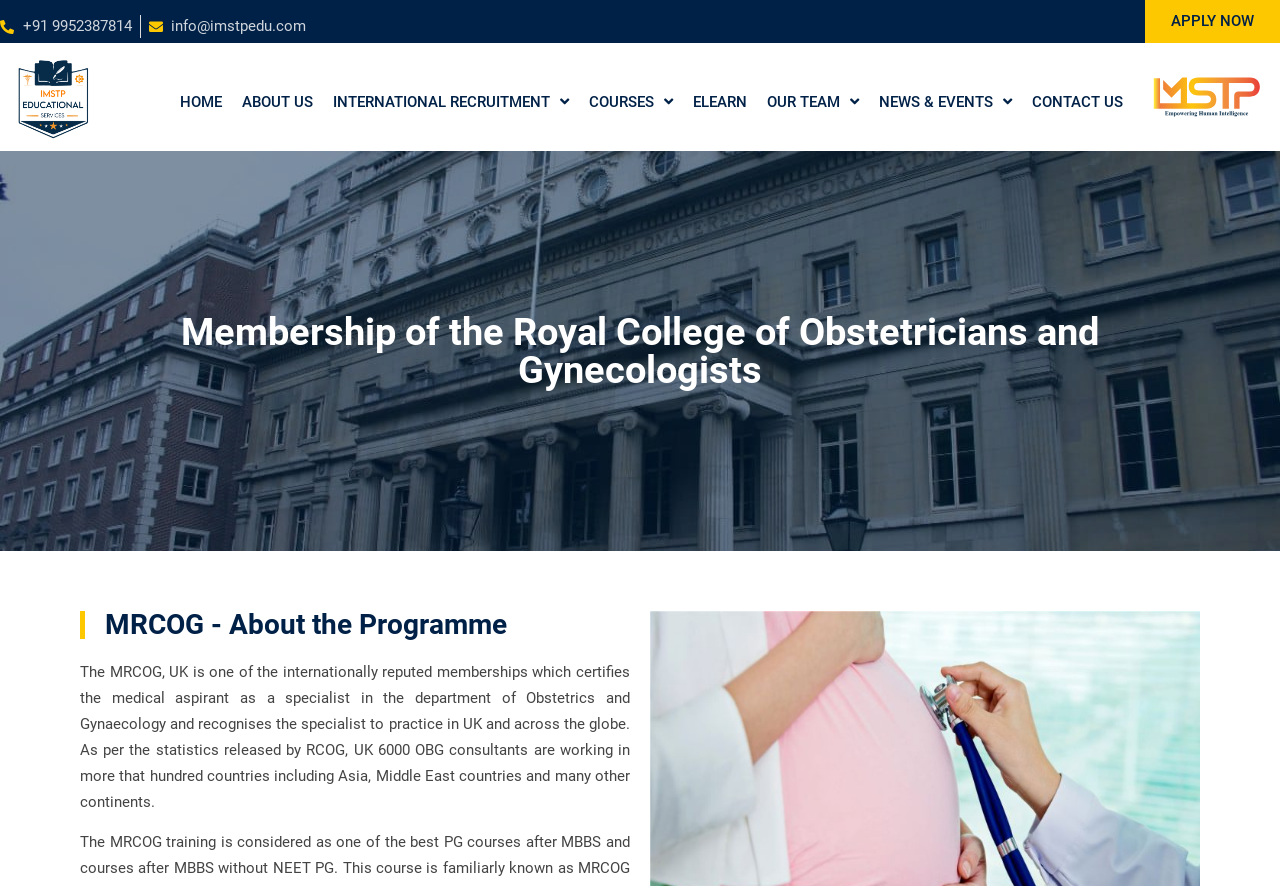Please find and give the text of the main heading on the webpage.

MRCOG - About the Programme